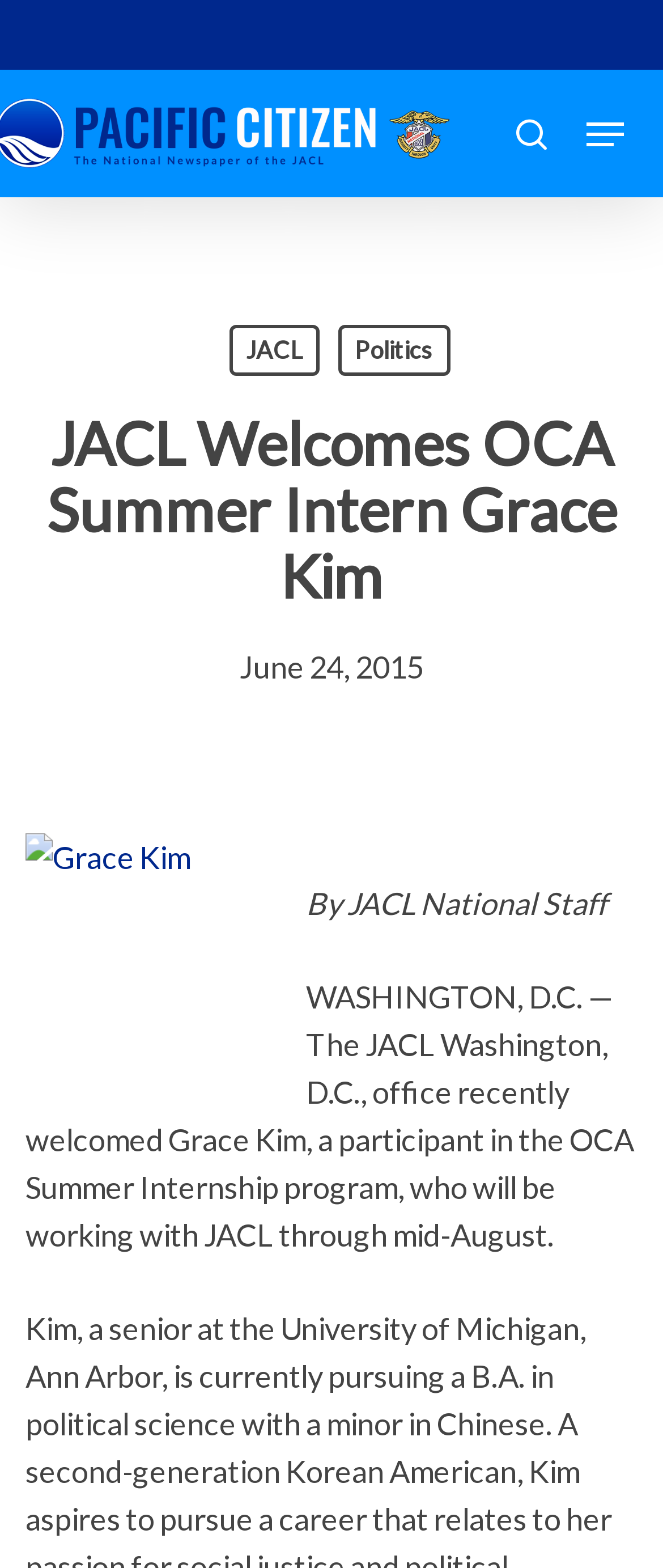For the element described, predict the bounding box coordinates as (top-left x, top-left y, bottom-right x, bottom-right y). All values should be between 0 and 1. Element description: Menu

[0.884, 0.075, 0.94, 0.097]